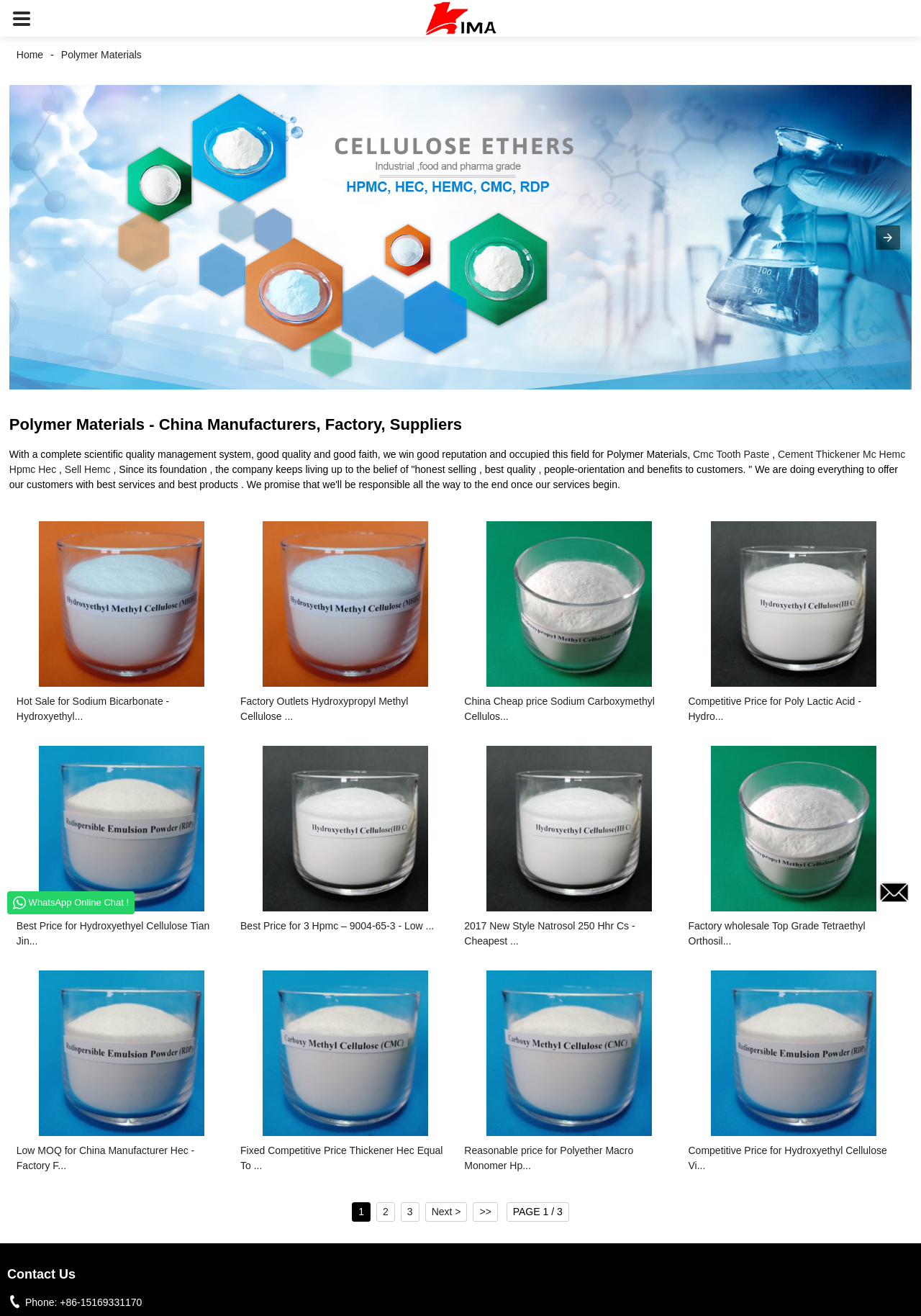Using the provided description: "Next >", find the bounding box coordinates of the corresponding UI element. The output should be four float numbers between 0 and 1, in the format [left, top, right, bottom].

[0.461, 0.914, 0.507, 0.929]